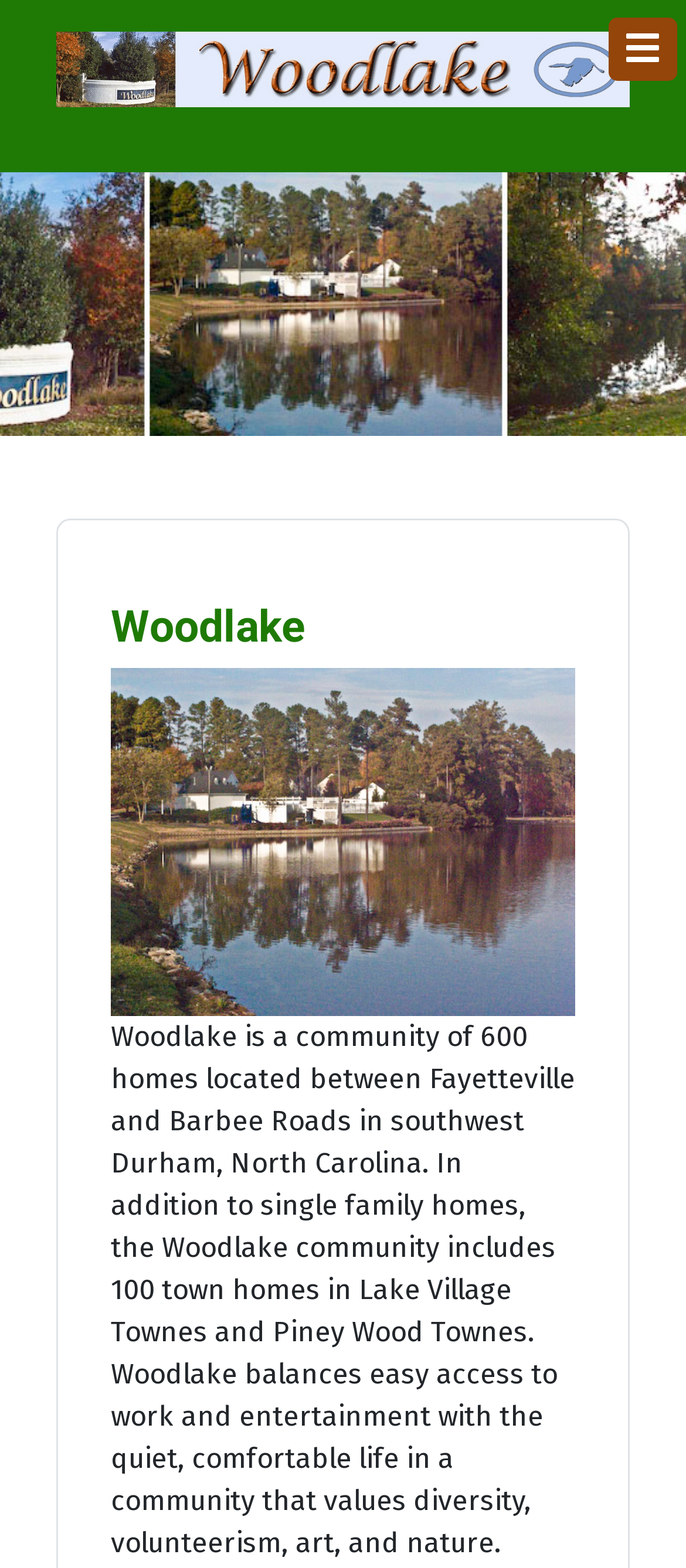What is the location of Woodlake?
Answer the question with a detailed and thorough explanation.

The location of Woodlake can be inferred from the StaticText element which describes Woodlake as 'a community of 600 homes located between Fayetteville and Barbee Roads in southwest Durham, North Carolina'.